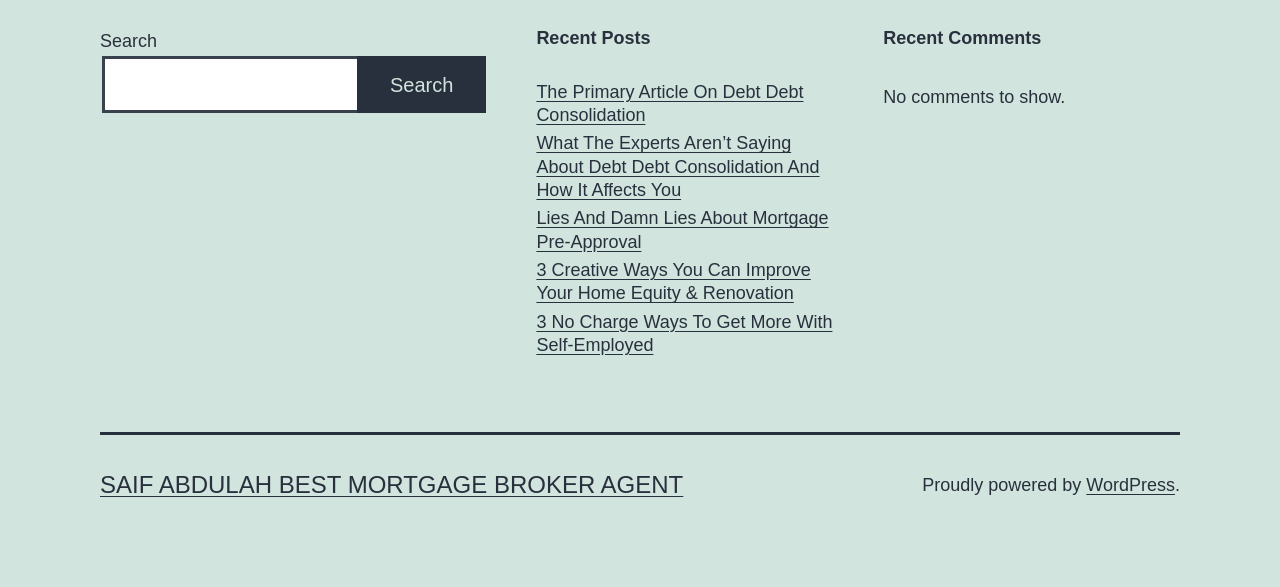How many recent posts are listed?
Look at the screenshot and respond with one word or a short phrase.

5